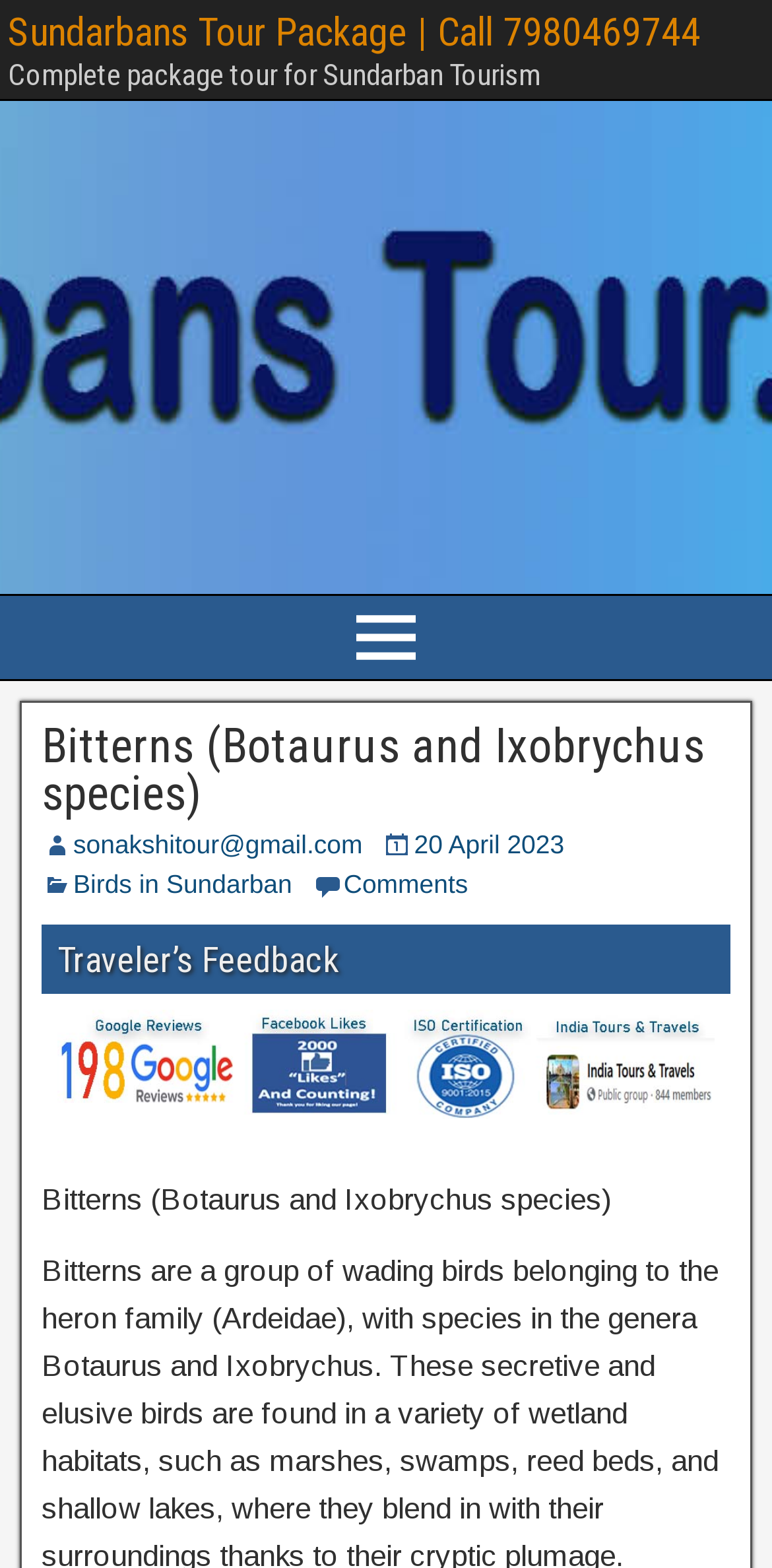Please analyze the image and provide a thorough answer to the question:
What is the section title below the main heading?

I found the answer by looking at the heading element 'Traveler’s Feedback' which has a bounding box coordinate of [0.054, 0.589, 0.946, 0.633]. This suggests that the section title below the main heading is Traveler’s Feedback.